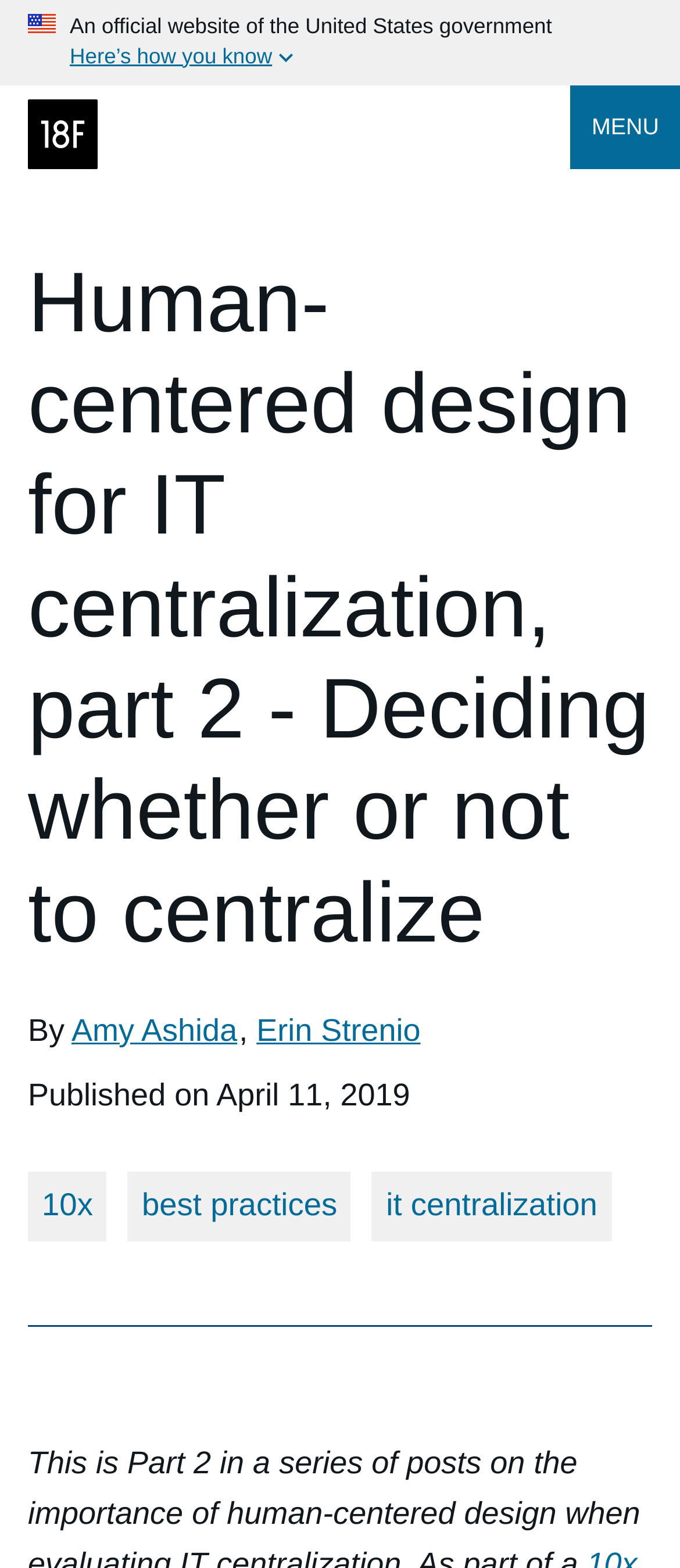Determine the bounding box coordinates for the clickable element to execute this instruction: "Explore the '10x' link". Provide the coordinates as four float numbers between 0 and 1, i.e., [left, top, right, bottom].

[0.041, 0.748, 0.157, 0.792]